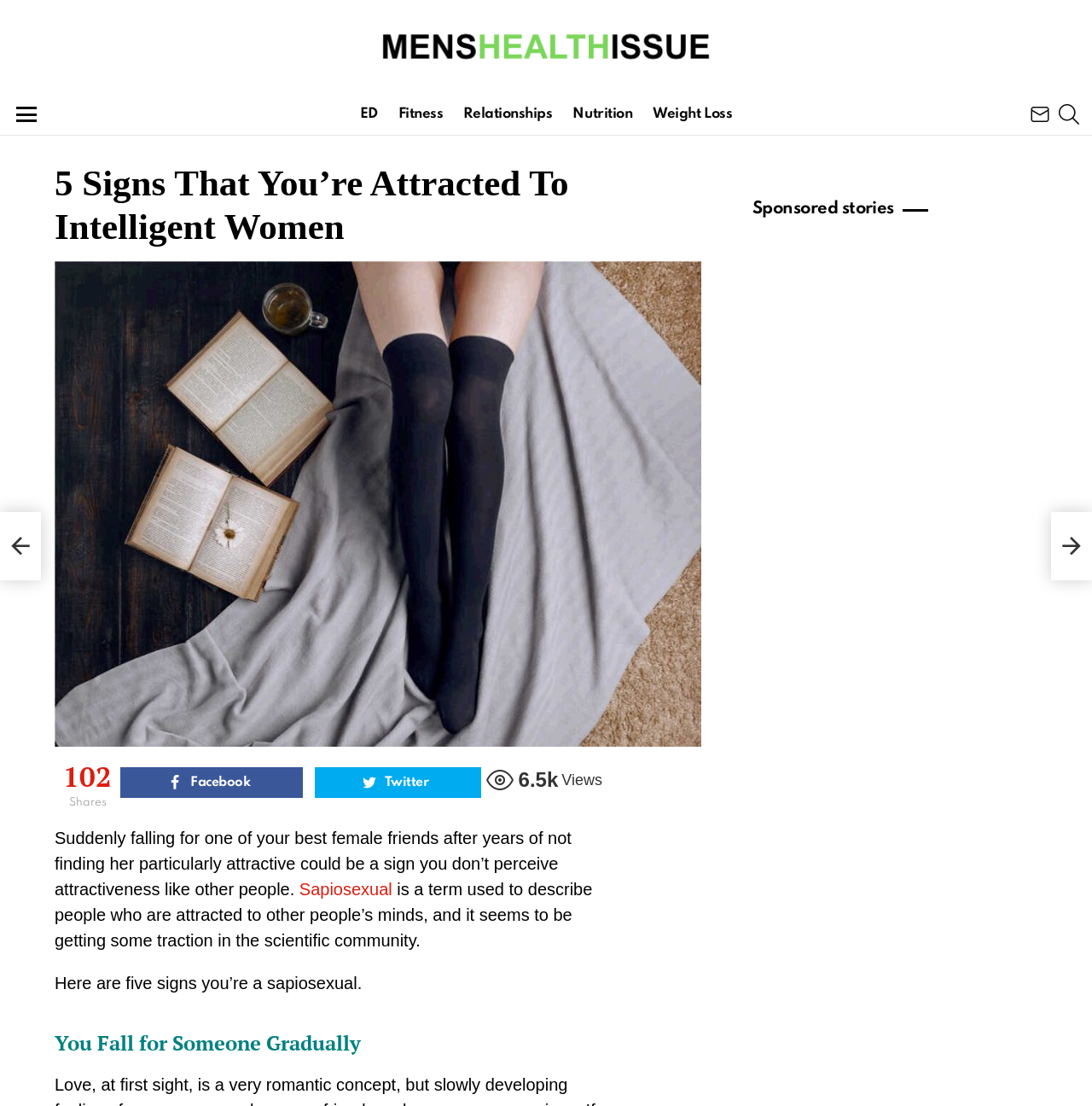Please analyze the image and provide a thorough answer to the question:
What is the name of the website?

I determined the name of the website by looking at the root element, which contains a link with the text 'Mens Health Issue'. This suggests that the website is a publication or online magazine focused on men's health issues.